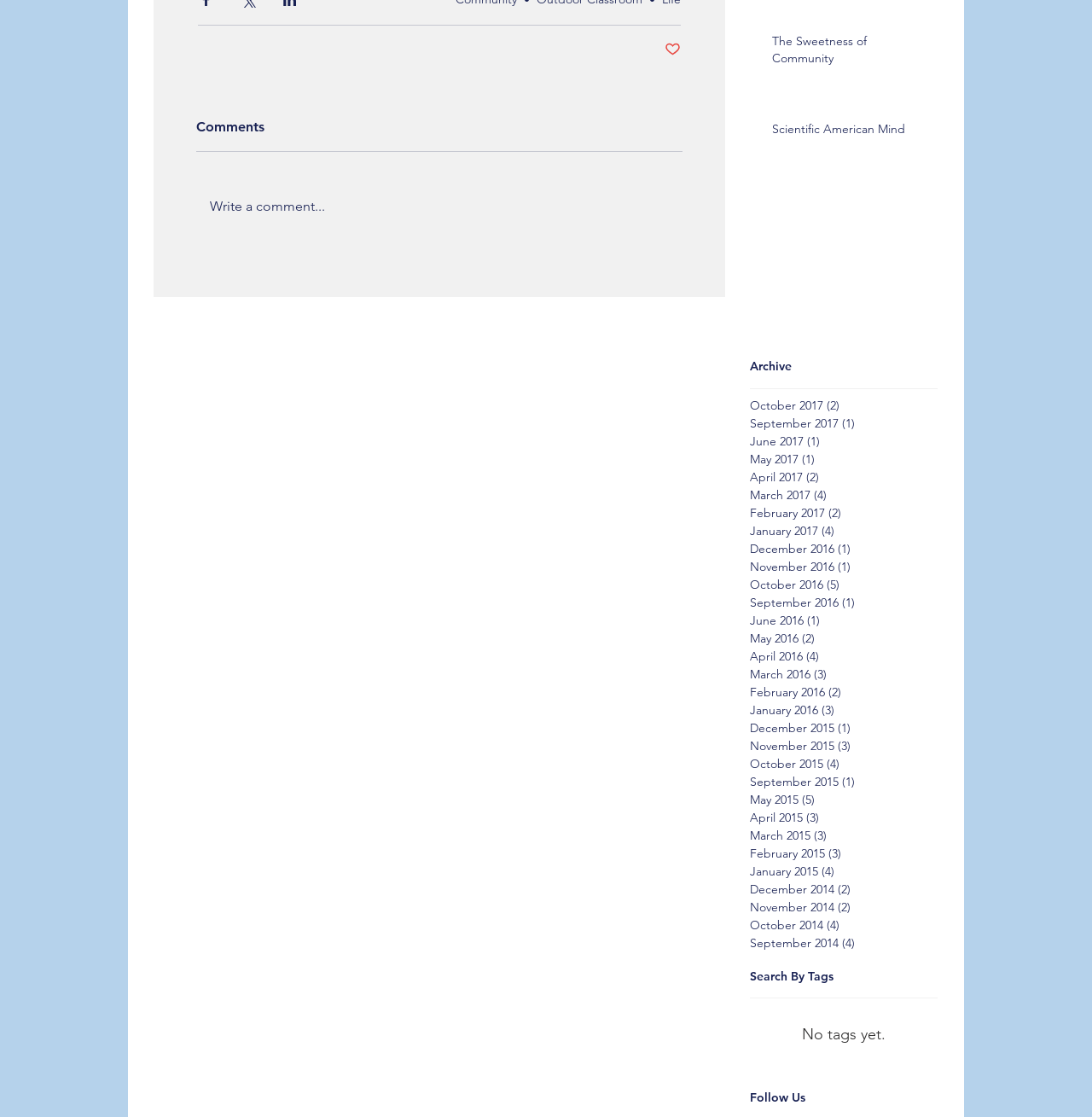Could you highlight the region that needs to be clicked to execute the instruction: "Search By Tags"?

[0.687, 0.867, 0.859, 0.882]